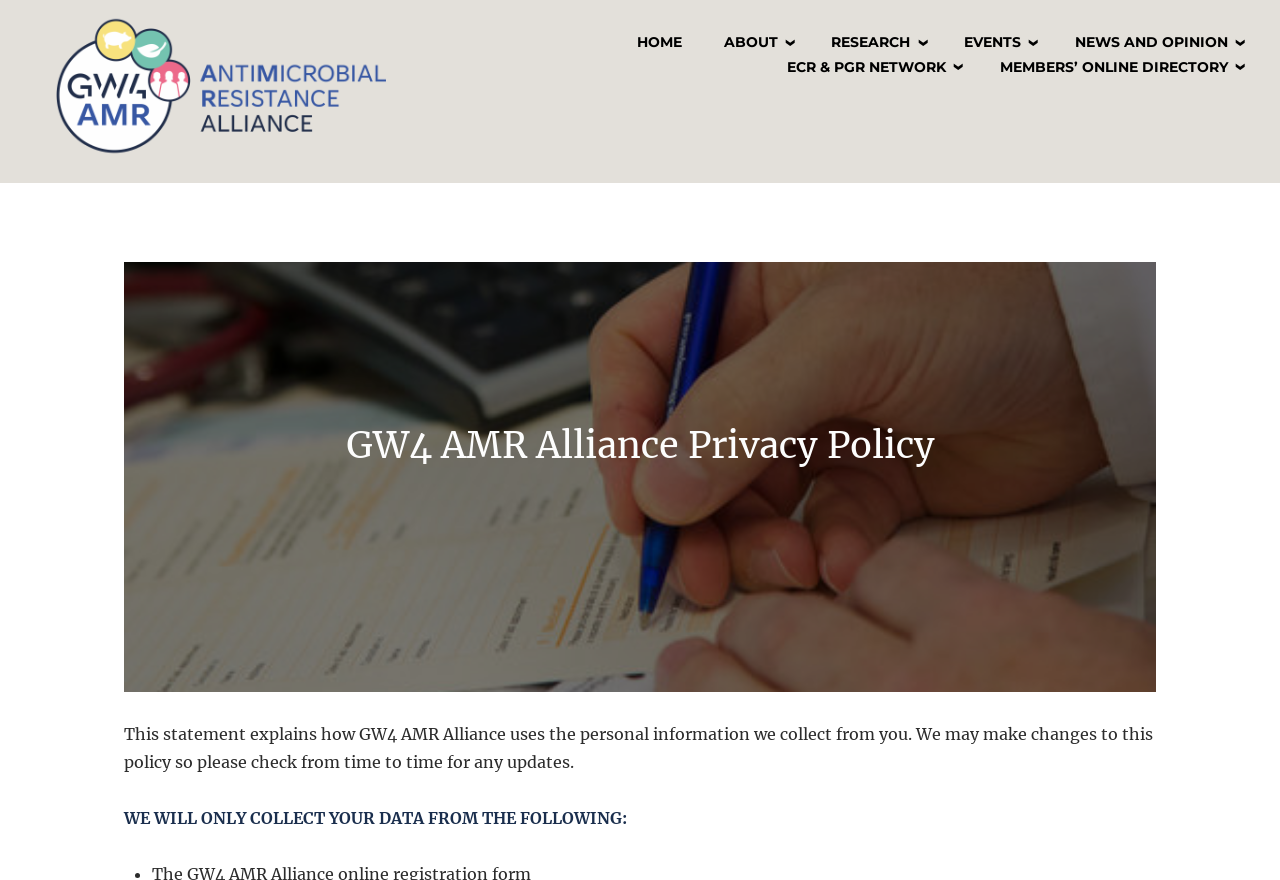Give a concise answer using one word or a phrase to the following question:
What is the first type of data collected by the alliance?

Not specified